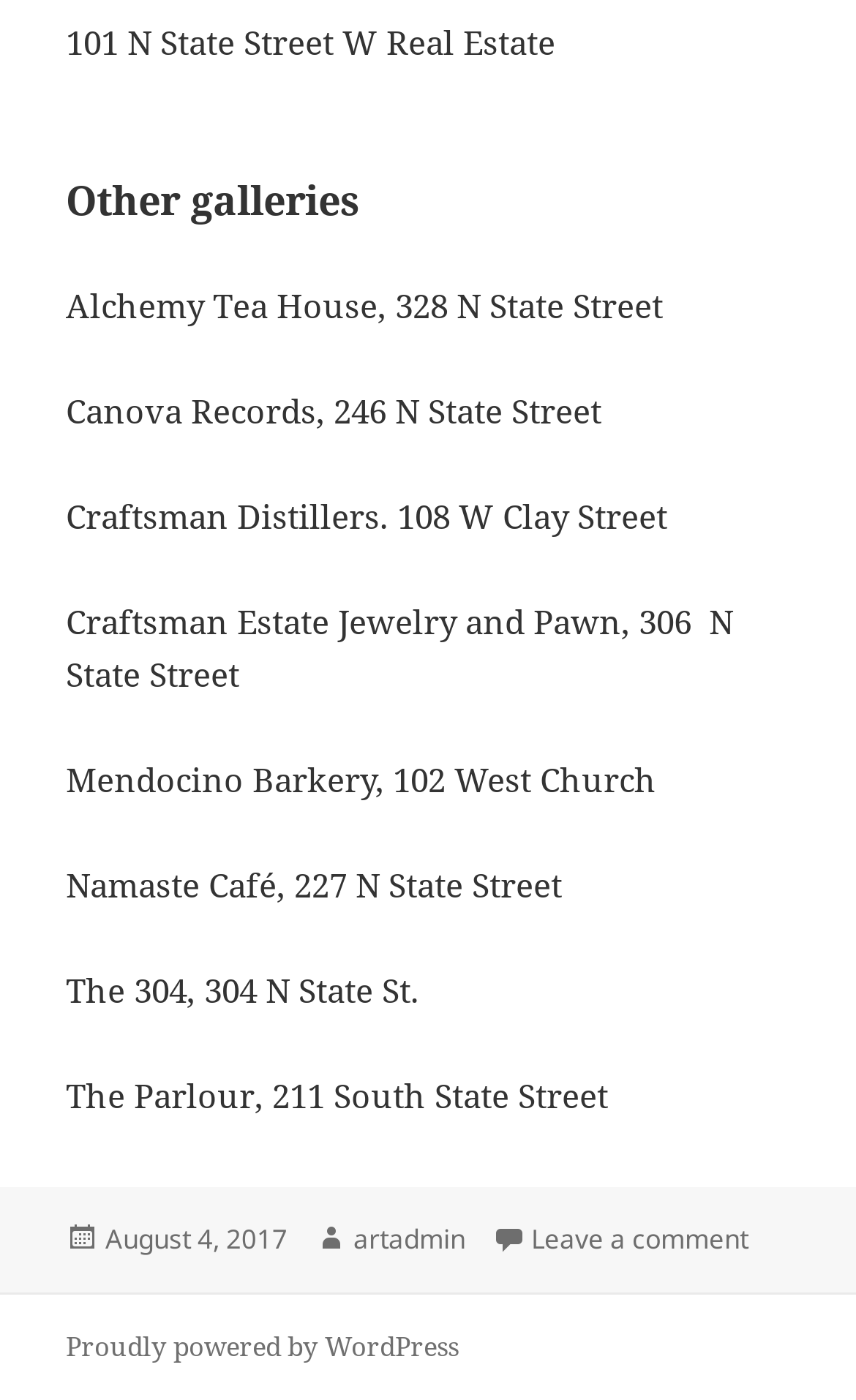What is the date of the article?
Using the image as a reference, answer with just one word or a short phrase.

August 4, 2017